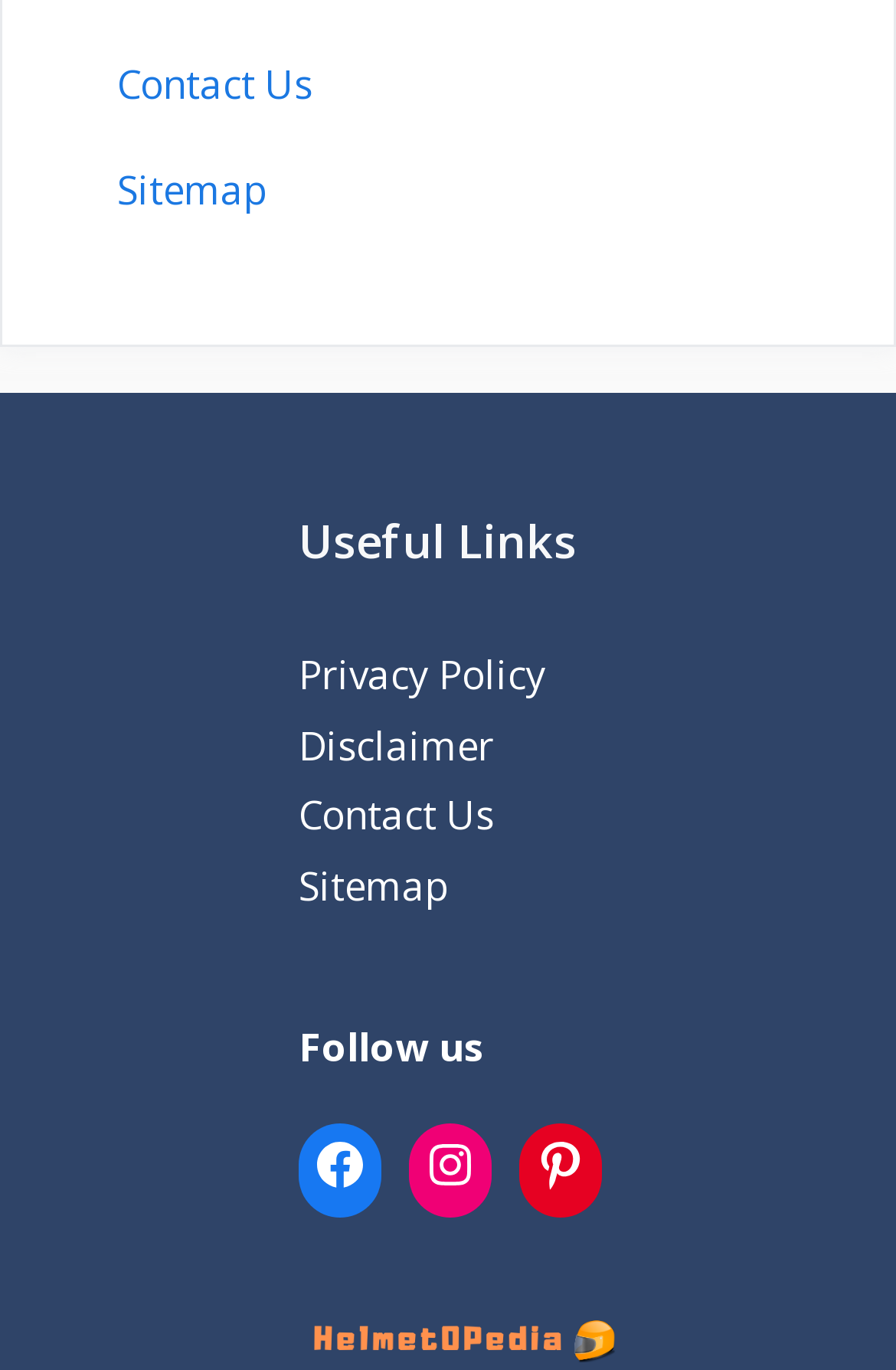Please reply with a single word or brief phrase to the question: 
What is the last link in the 'Useful Links' section?

Sitemap